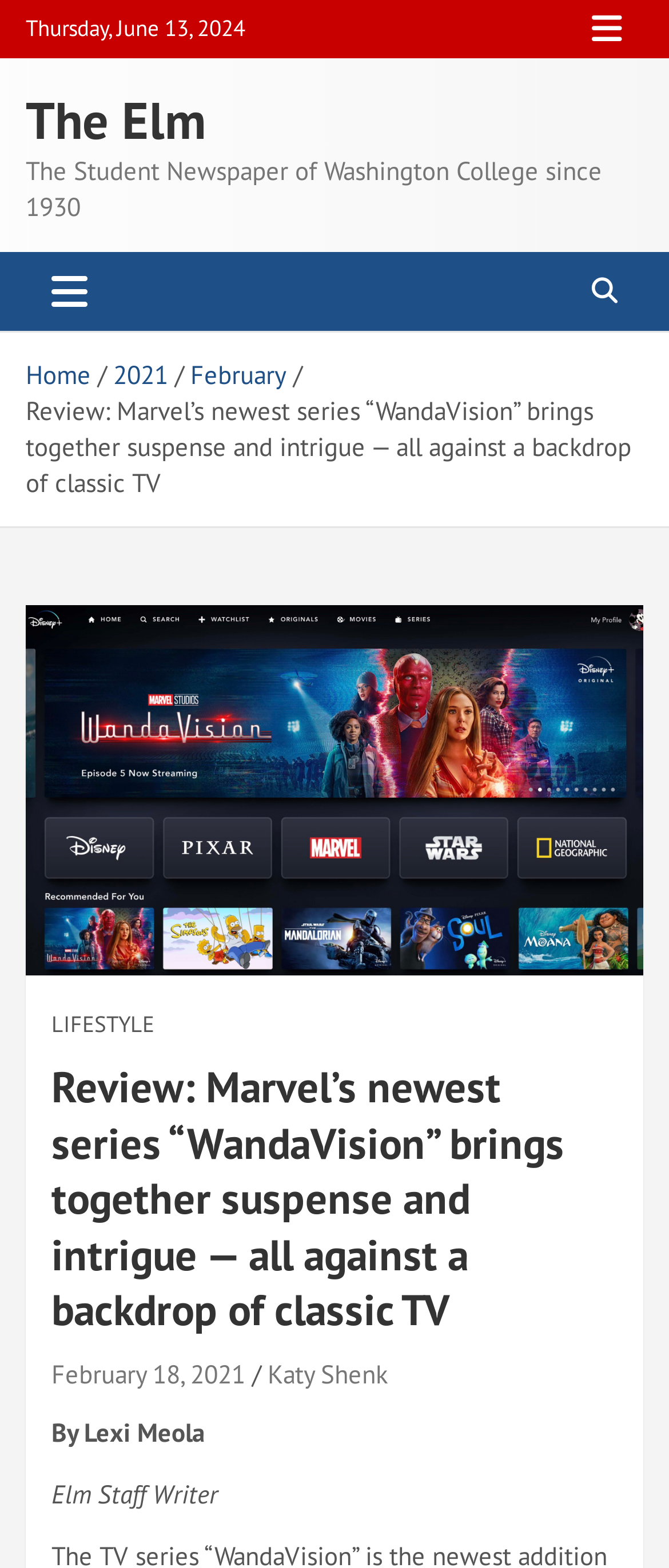Given the element description The Elm, identify the bounding box coordinates for the UI element on the webpage screenshot. The format should be (top-left x, top-left y, bottom-right x, bottom-right y), with values between 0 and 1.

[0.038, 0.055, 0.308, 0.098]